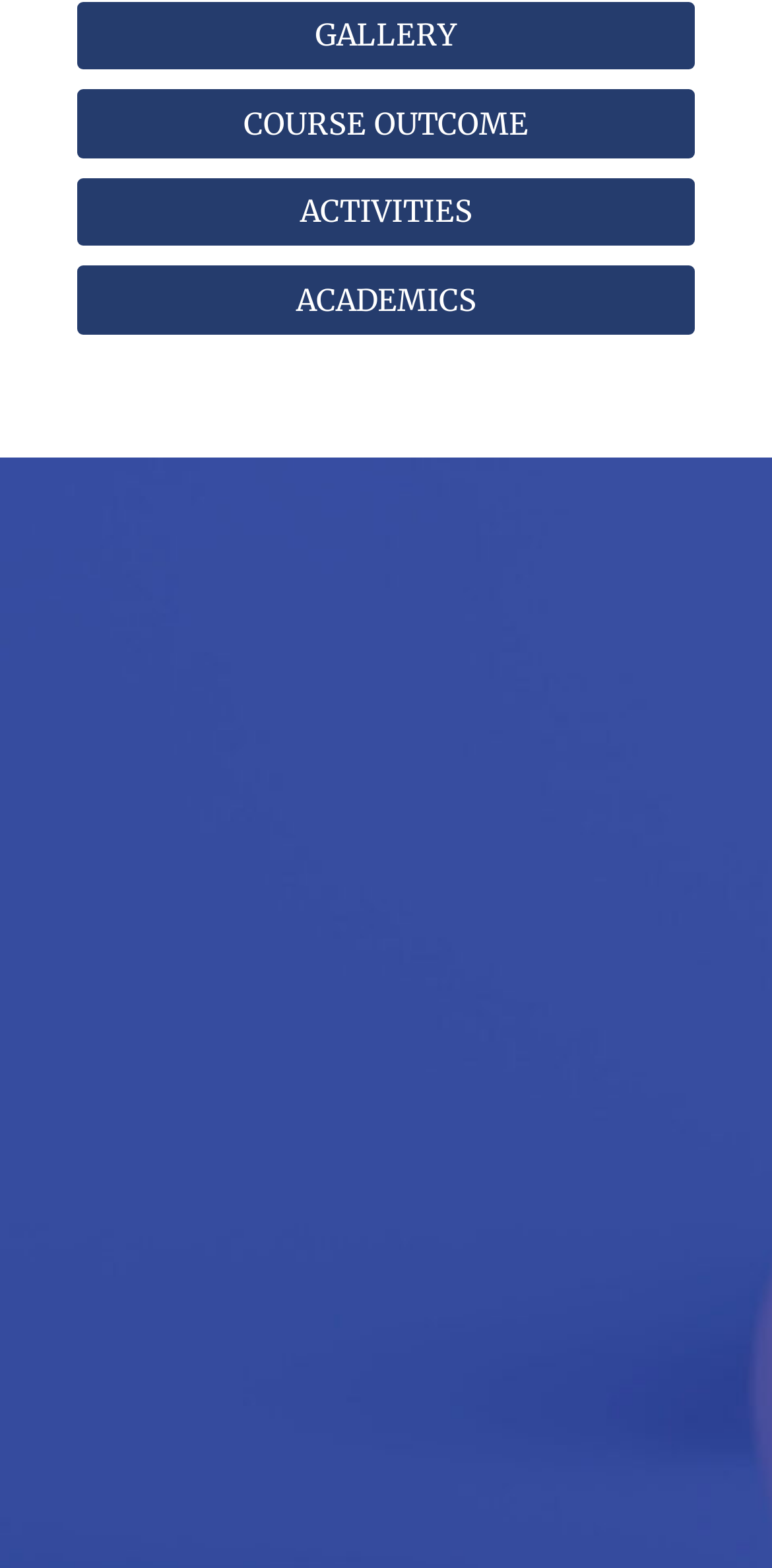Given the element description Vision and Mission, predict the bounding box coordinates for the UI element in the webpage screenshot. The format should be (top-left x, top-left y, bottom-right x, bottom-right y), and the values should be between 0 and 1.

[0.1, 0.723, 0.438, 0.746]